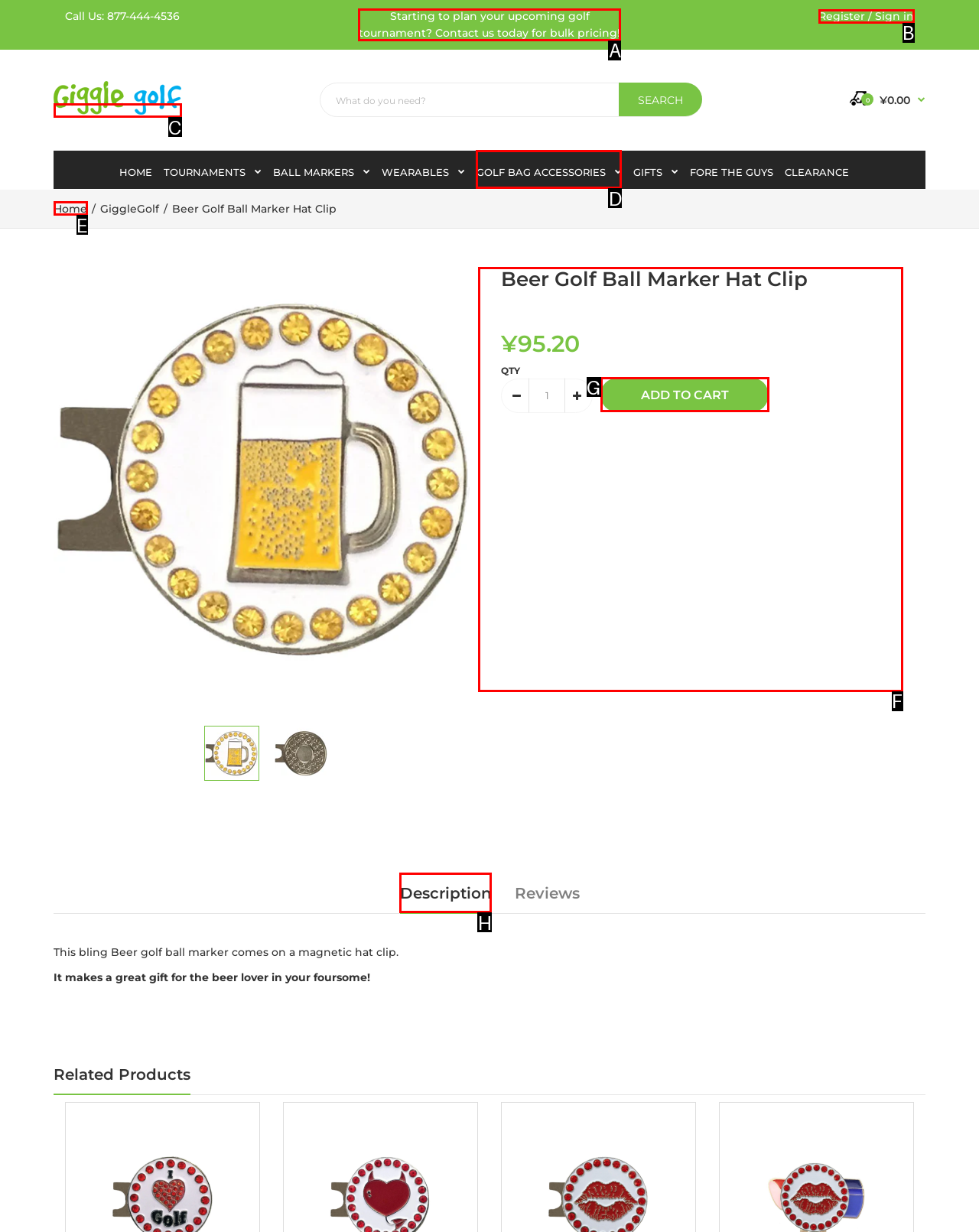Identify the letter of the option to click in order to Contact us for bulk pricing. Answer with the letter directly.

A